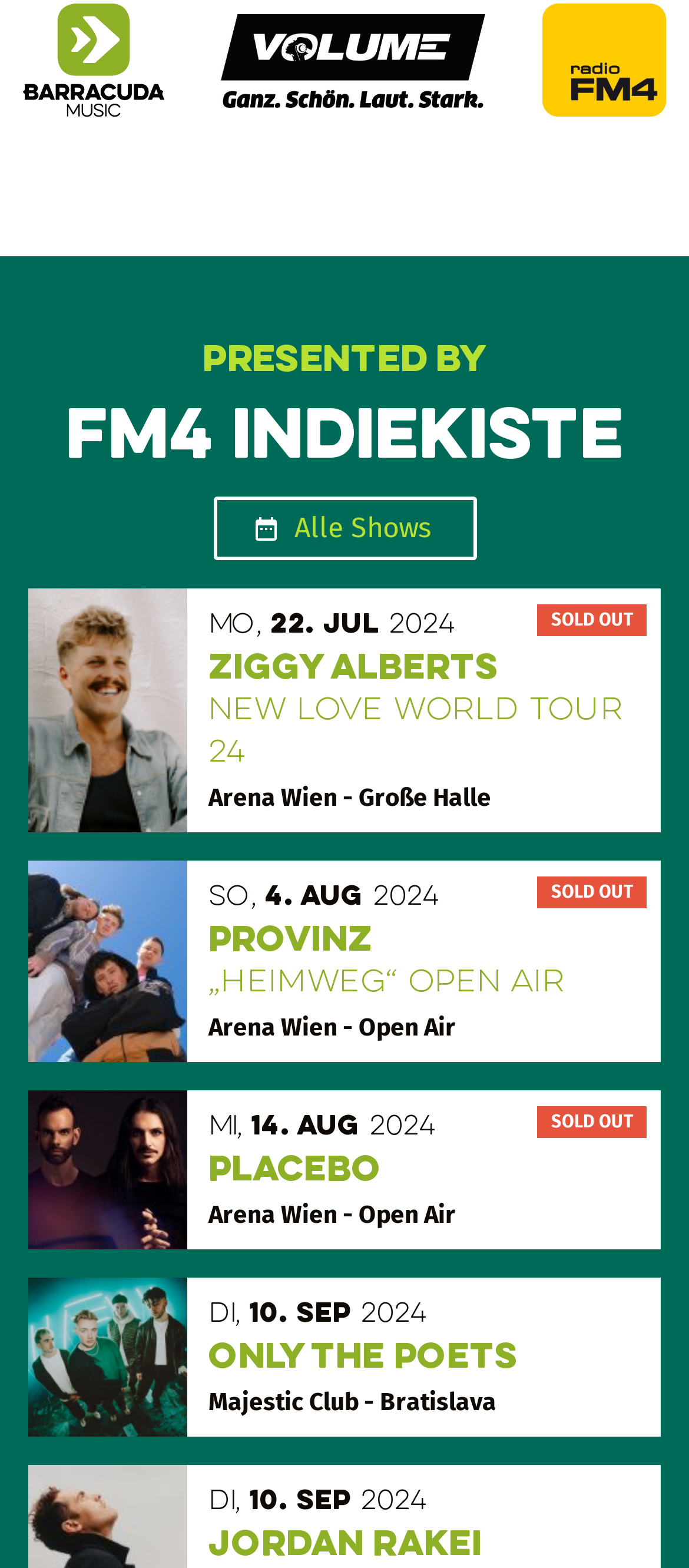Please examine the image and answer the question with a detailed explanation:
What is the name of the radio station?

The name of the radio station can be found at the top right corner of the webpage, where it says 'FM4' in a link format.